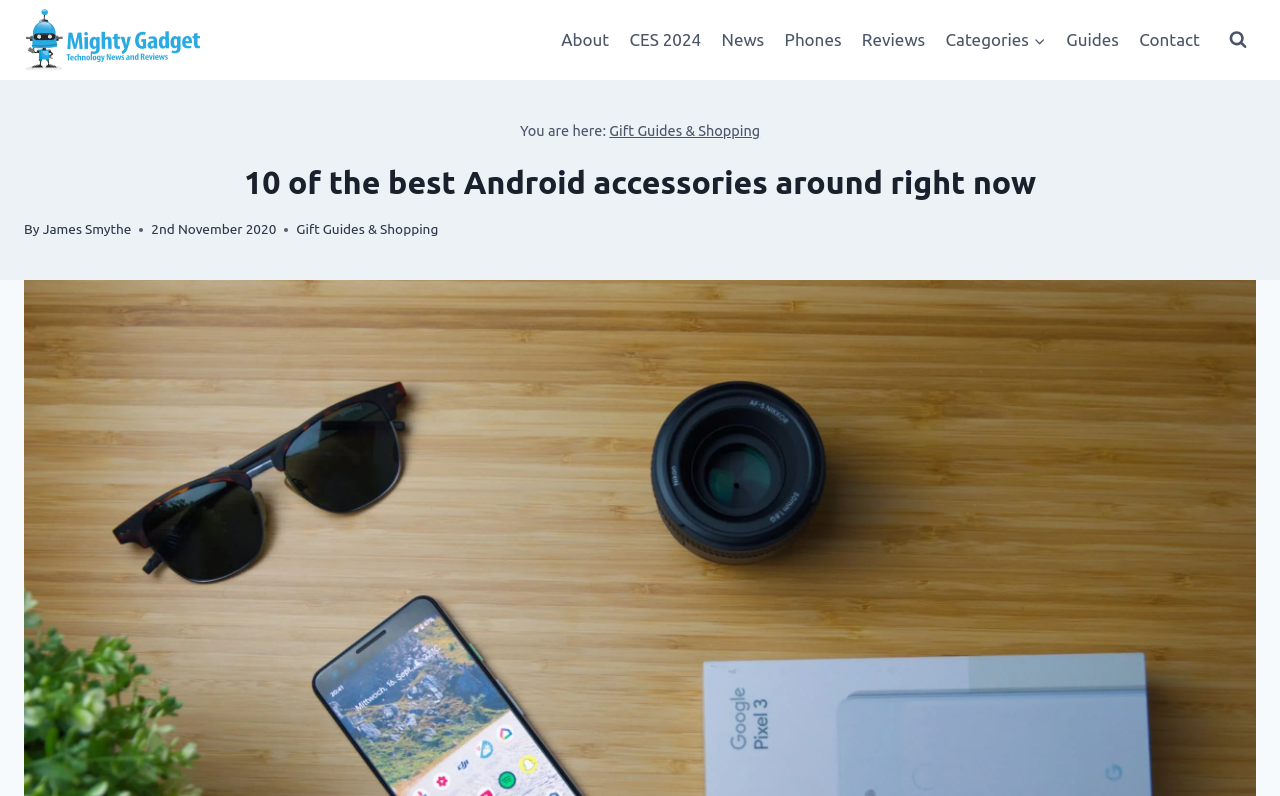Locate the bounding box coordinates of the element that should be clicked to fulfill the instruction: "Load more articles".

None